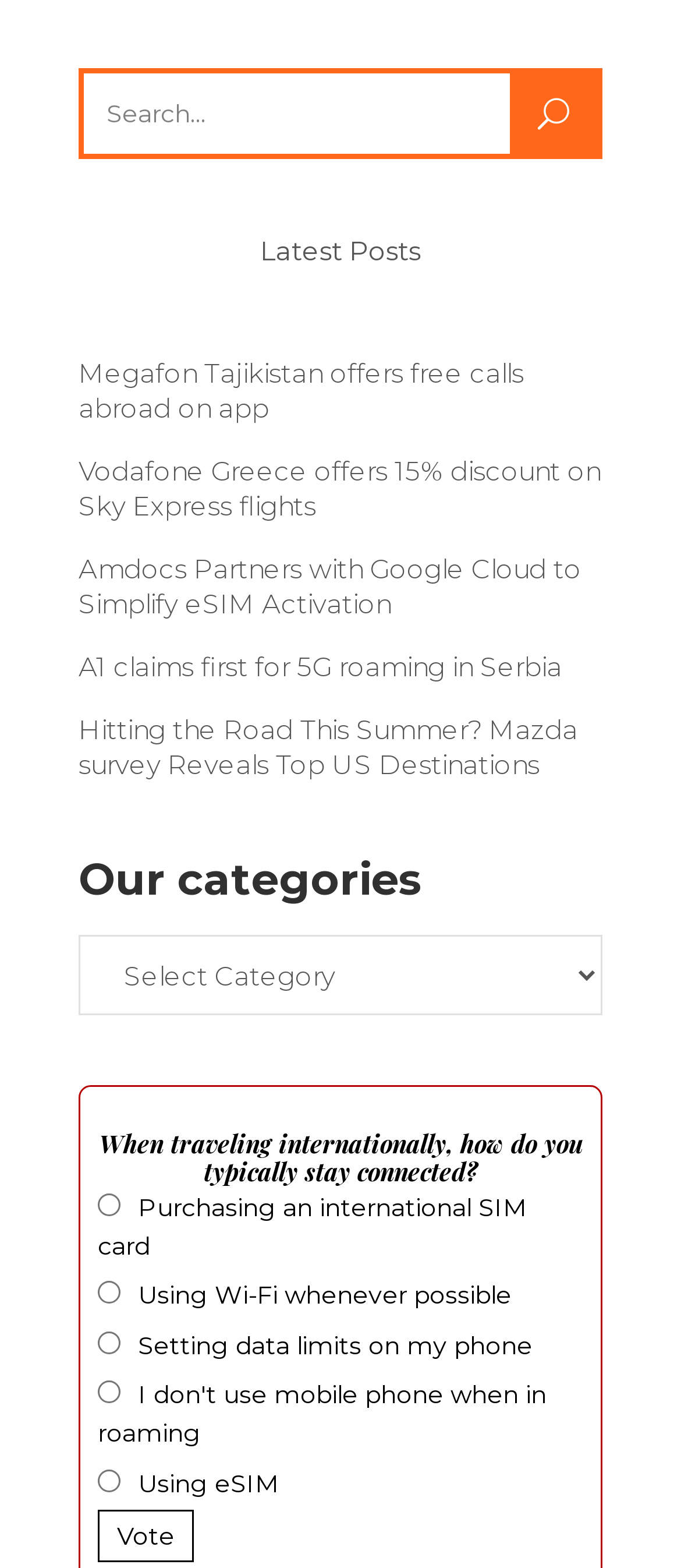Locate the UI element described by Using Wi-Fi whenever possible in the provided webpage screenshot. Return the bounding box coordinates in the format (top-left x, top-left y, bottom-right x, bottom-right y), ensuring all values are between 0 and 1.

[0.144, 0.812, 0.856, 0.843]